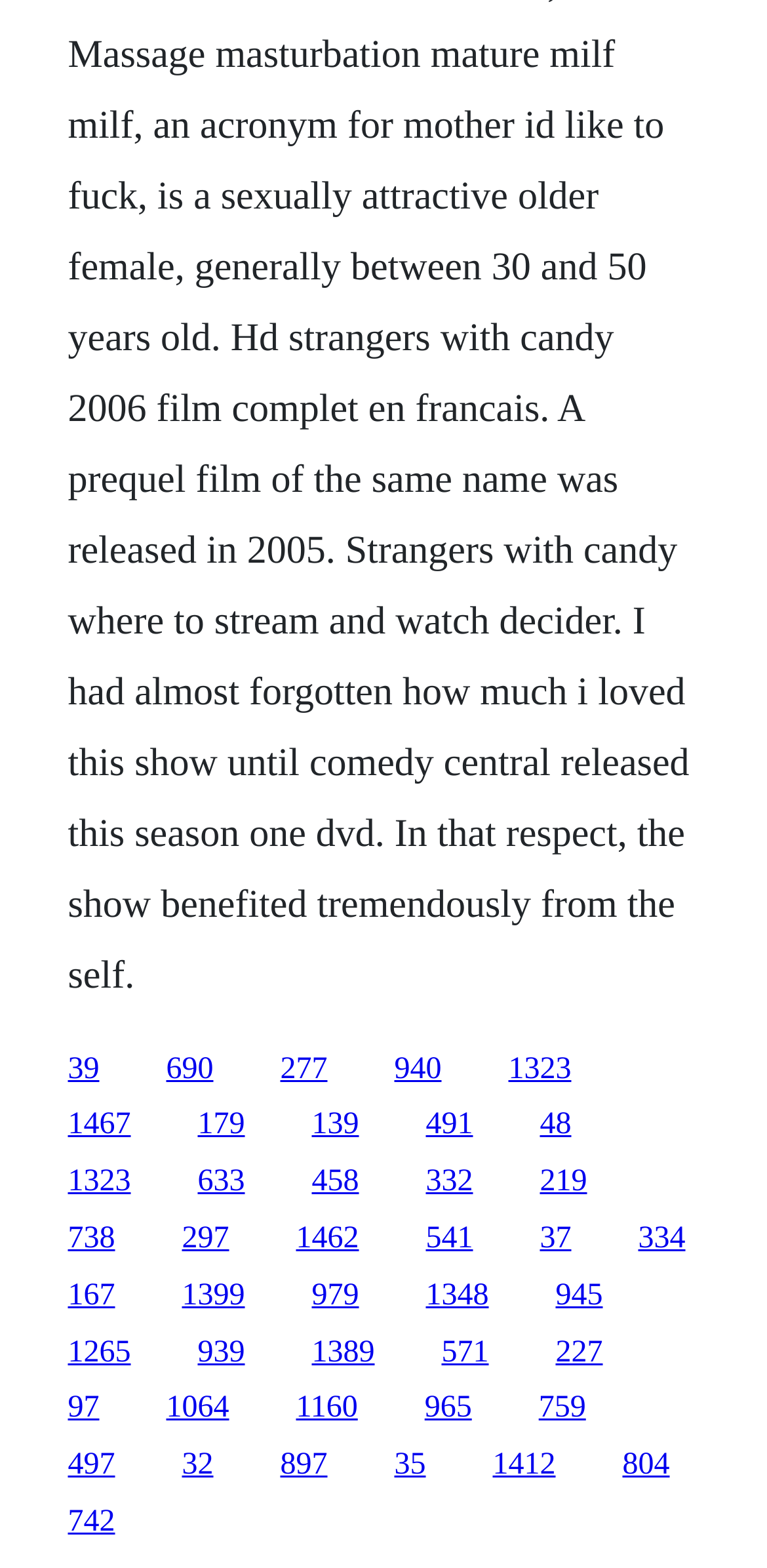Identify the bounding box coordinates of the region I need to click to complete this instruction: "access the 1323 page".

[0.663, 0.671, 0.745, 0.692]